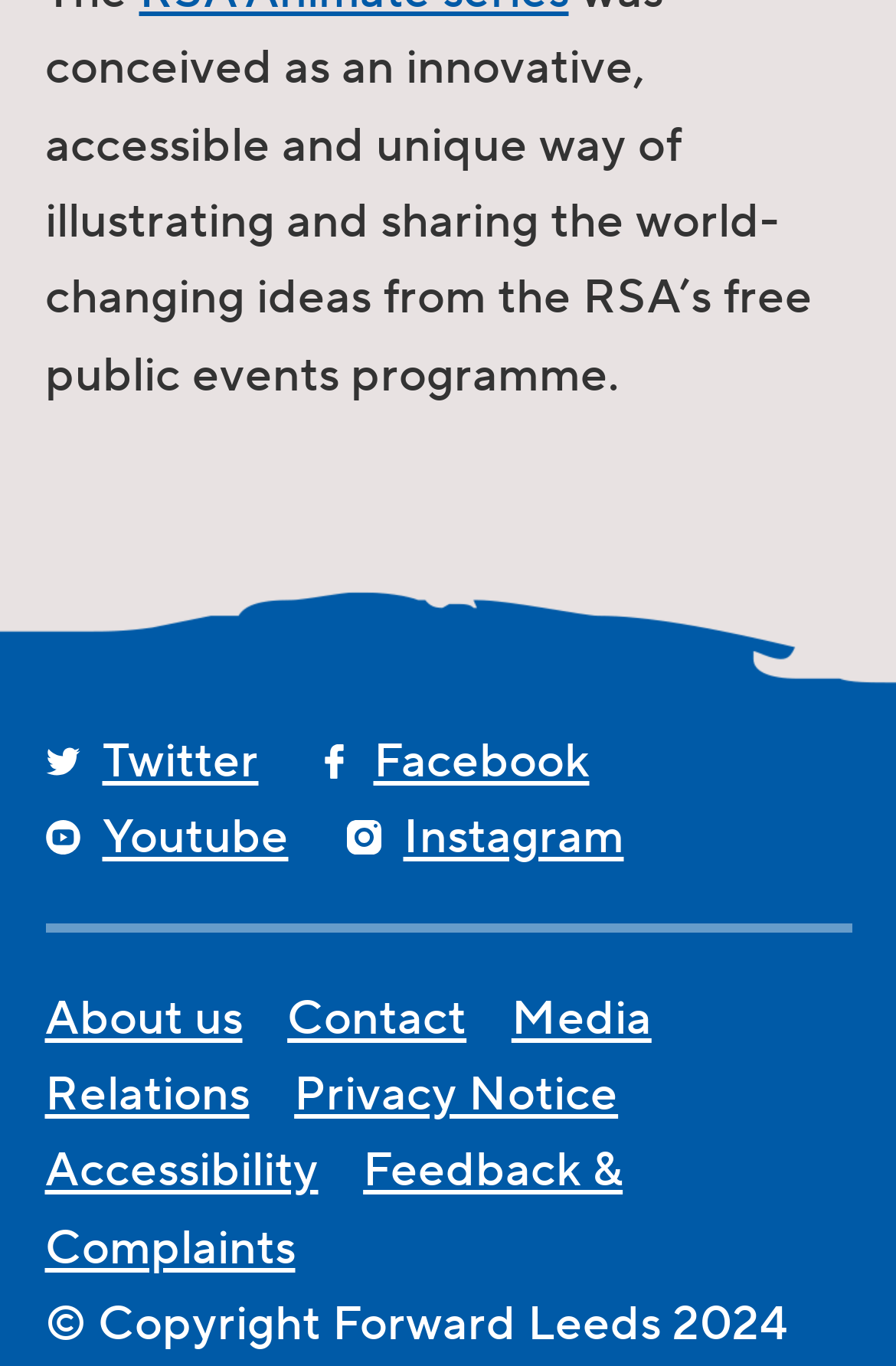Answer in one word or a short phrase: 
What is the last link in the footer section?

Feedback & Complaints